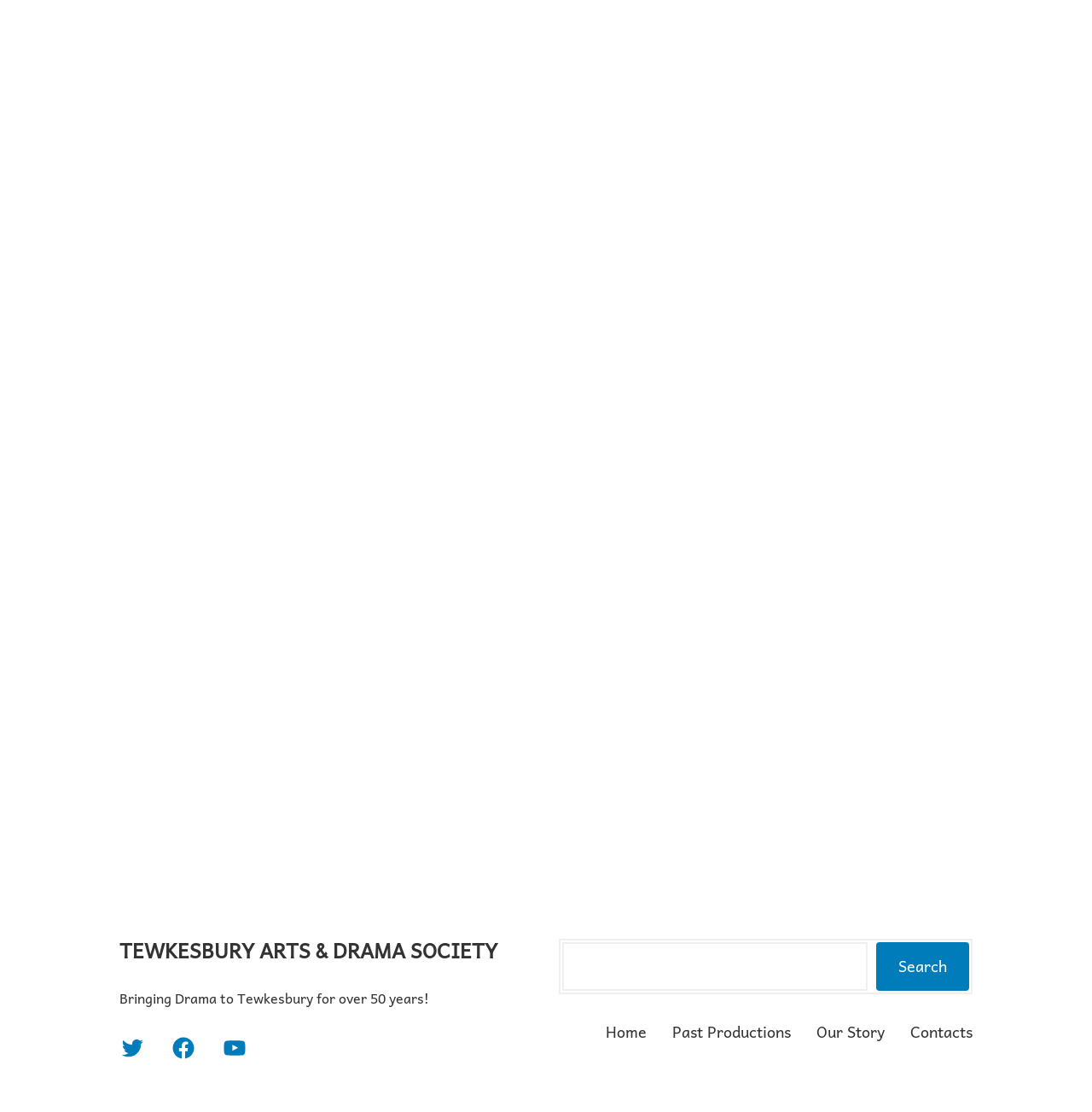Using the details from the image, please elaborate on the following question: How many navigation links are available?

I counted the number of link elements under the navigation element with text 'Main 2' to find the answer.